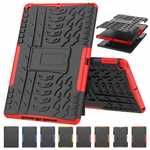What is the purpose of the built-in kickstand?
Your answer should be a single word or phrase derived from the screenshot.

Multiple viewing angles